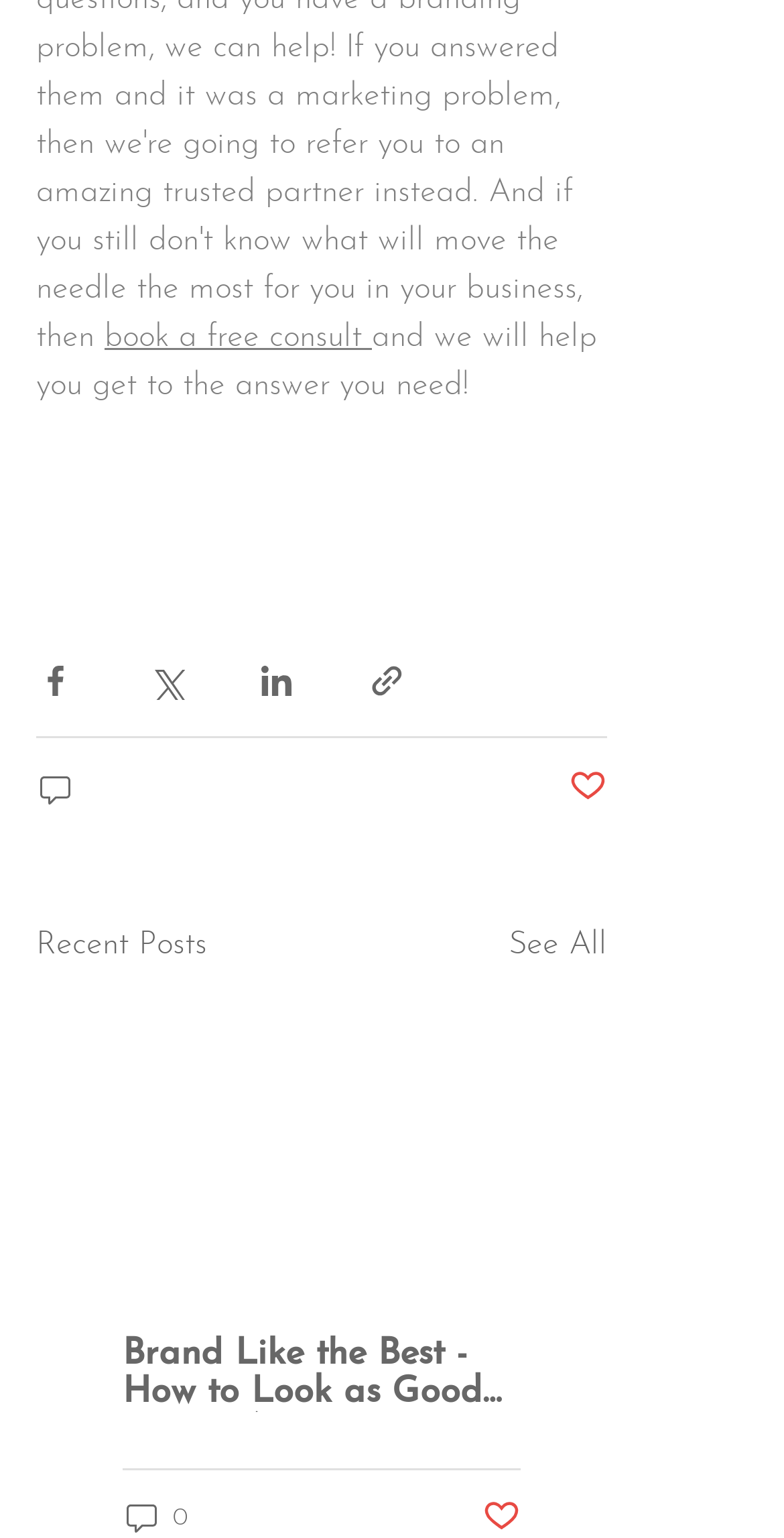Please identify the bounding box coordinates of the clickable area that will fulfill the following instruction: "post a comment". The coordinates should be in the format of four float numbers between 0 and 1, i.e., [left, top, right, bottom].

[0.726, 0.499, 0.774, 0.528]